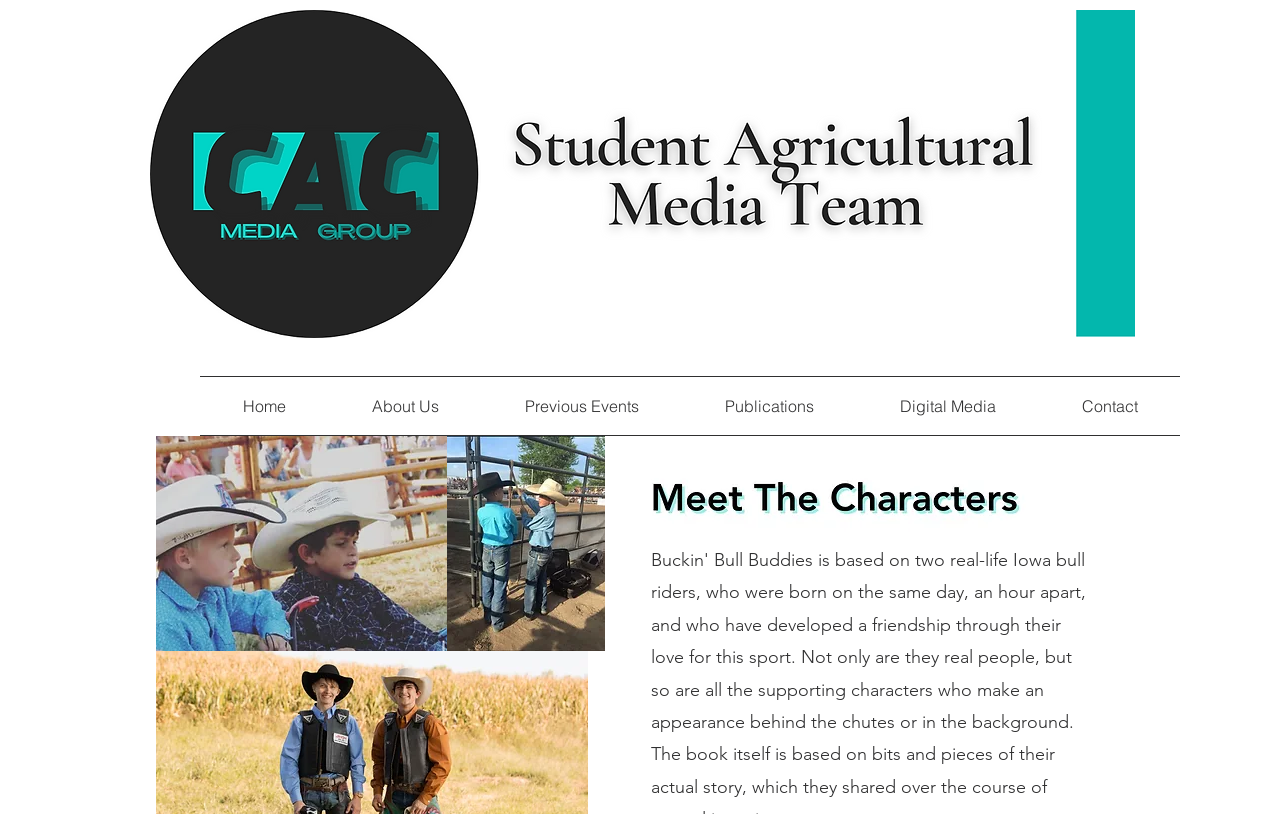Utilize the details in the image to give a detailed response to the question: How many links are in the navigation section?

I counted the number of link elements in the navigation section and found six links: 'Home', 'About Us', 'Previous Events', 'Publications', 'Digital Media', and 'Contact'.